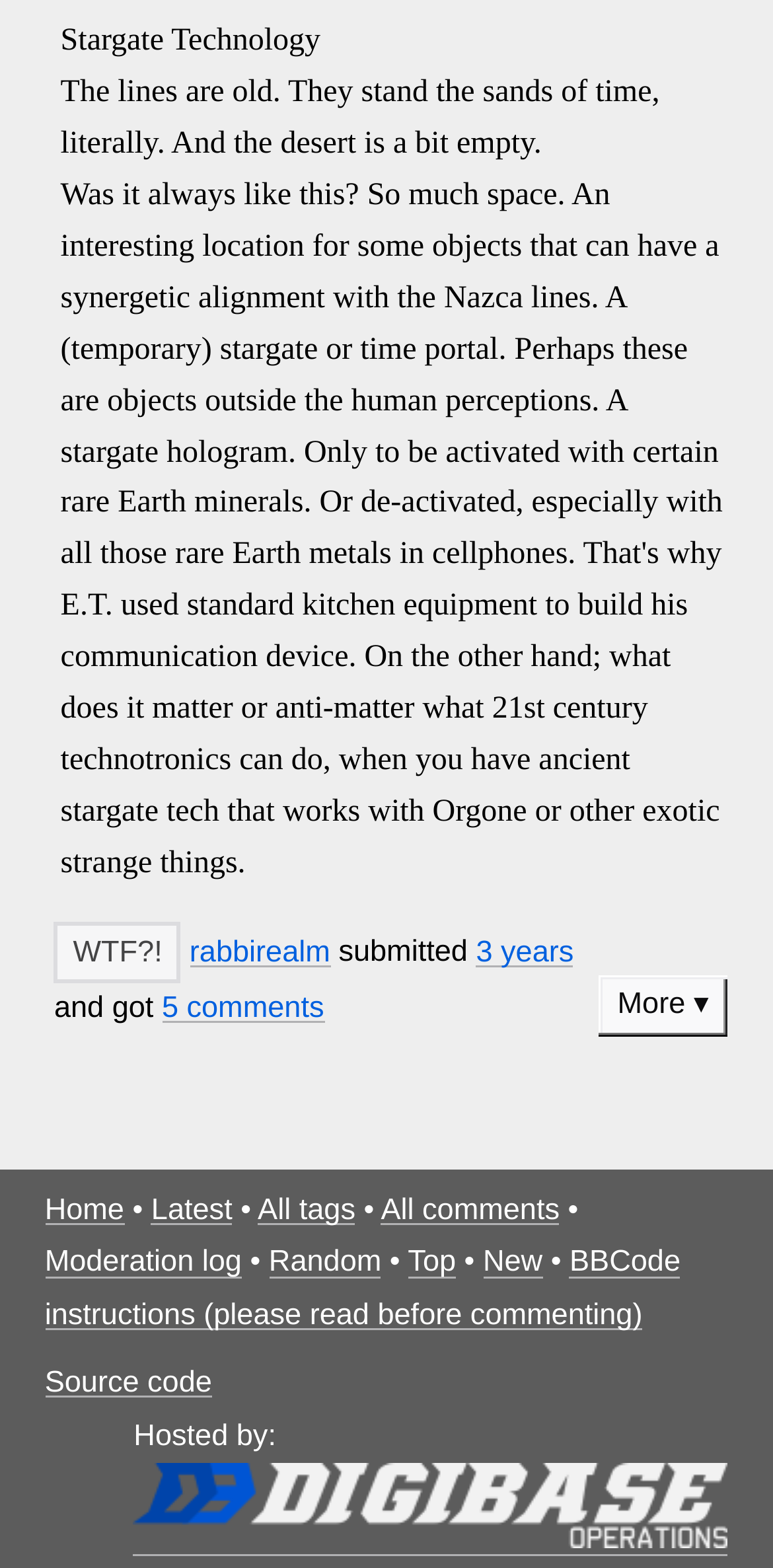Using the information in the image, give a detailed answer to the following question: What is the name of the hosting company?

The hosting company is 'Digibase Operations' which is mentioned at the bottom of the webpage along with an image.